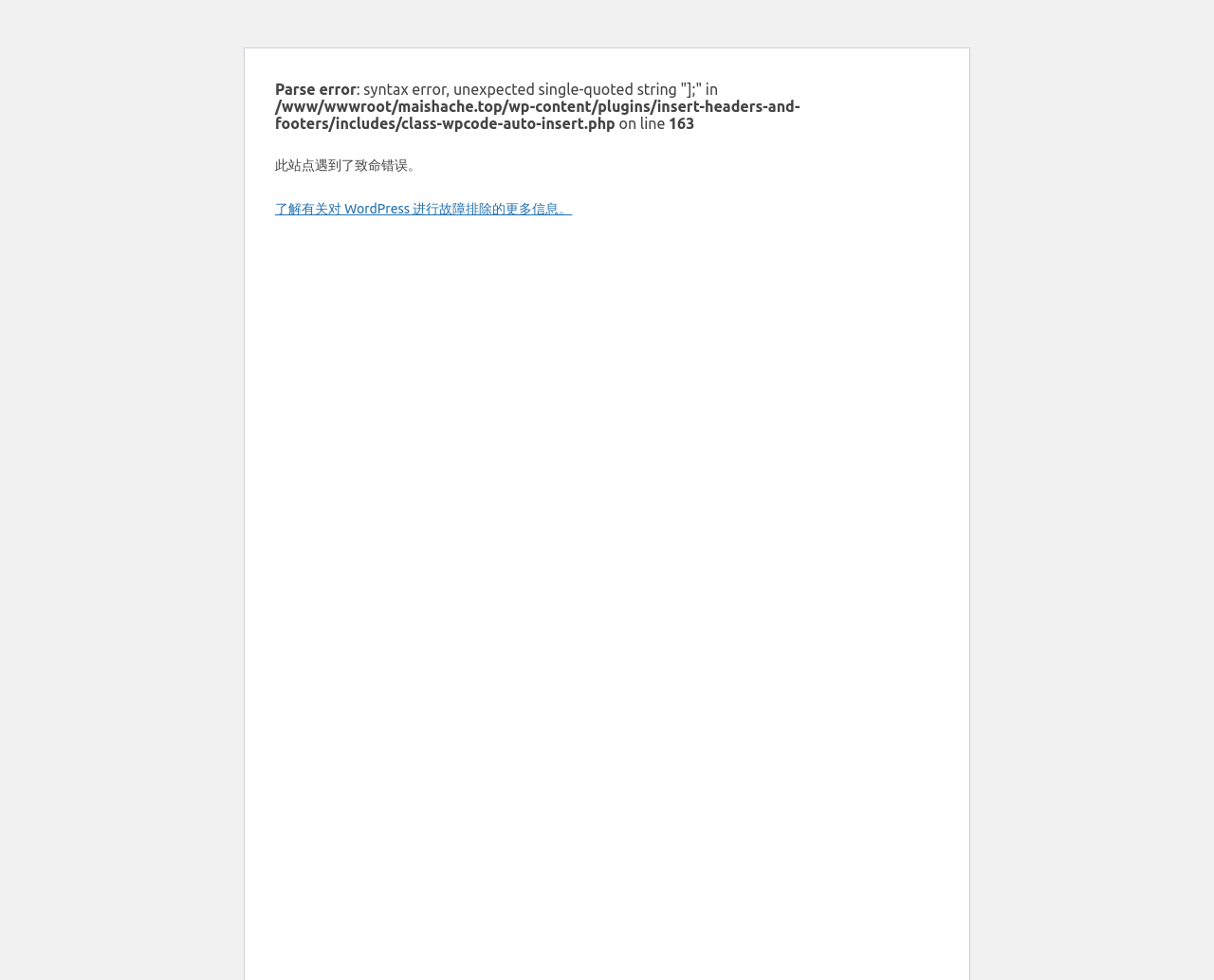What is the error type?
Answer the question with a detailed explanation, including all necessary information.

The error type is 'Parse error' as indicated by the StaticText element 'Parse error' with bounding box coordinates [0.227, 0.082, 0.294, 0.1].